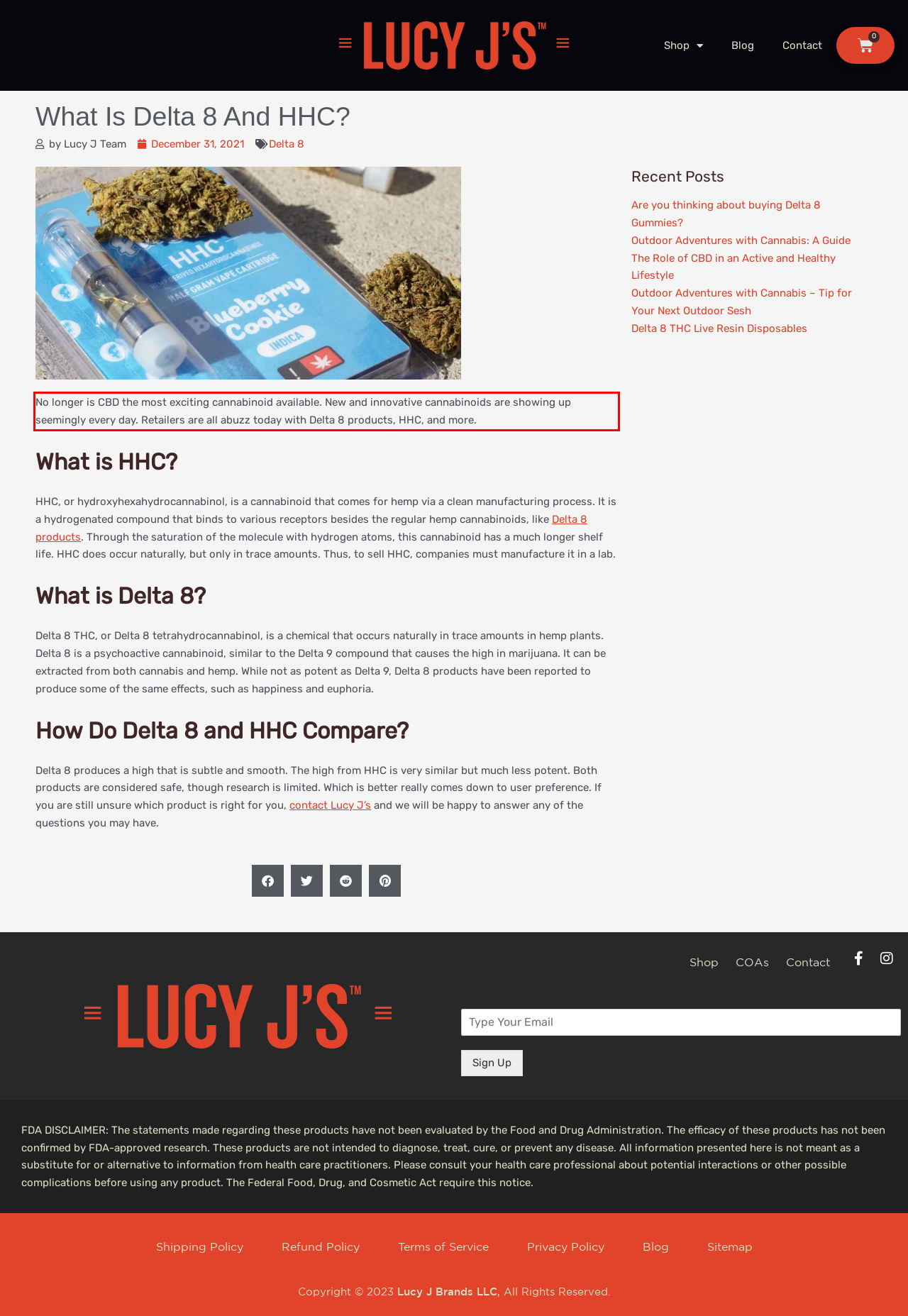Please take the screenshot of the webpage, find the red bounding box, and generate the text content that is within this red bounding box.

No longer is CBD the most exciting cannabinoid available. New and innovative cannabinoids are showing up seemingly every day. Retailers are all abuzz today with Delta 8 products, HHC, and more.